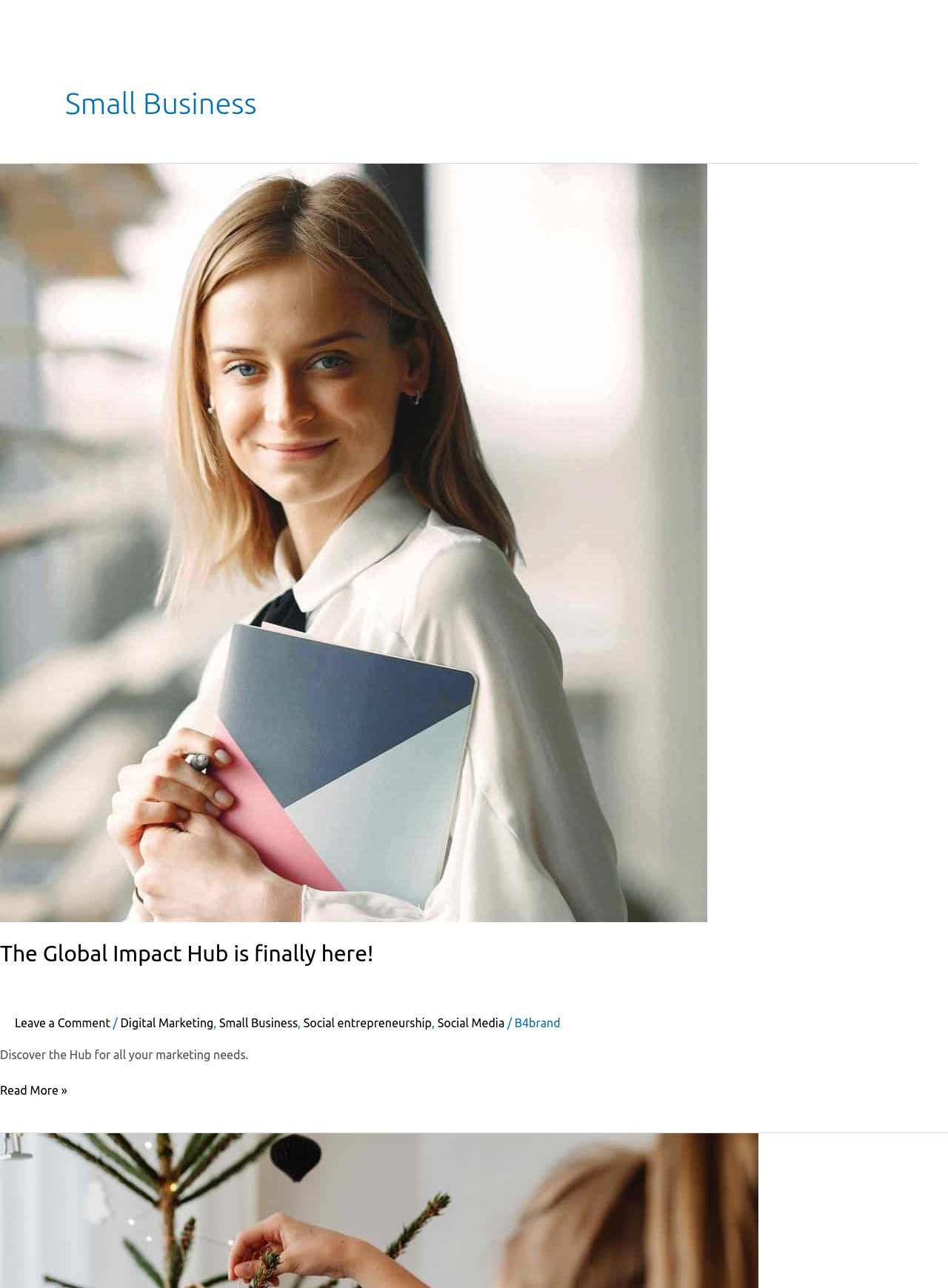Could you find the bounding box coordinates of the clickable area to complete this instruction: "Check out the B4brand page"?

[0.543, 0.789, 0.591, 0.799]